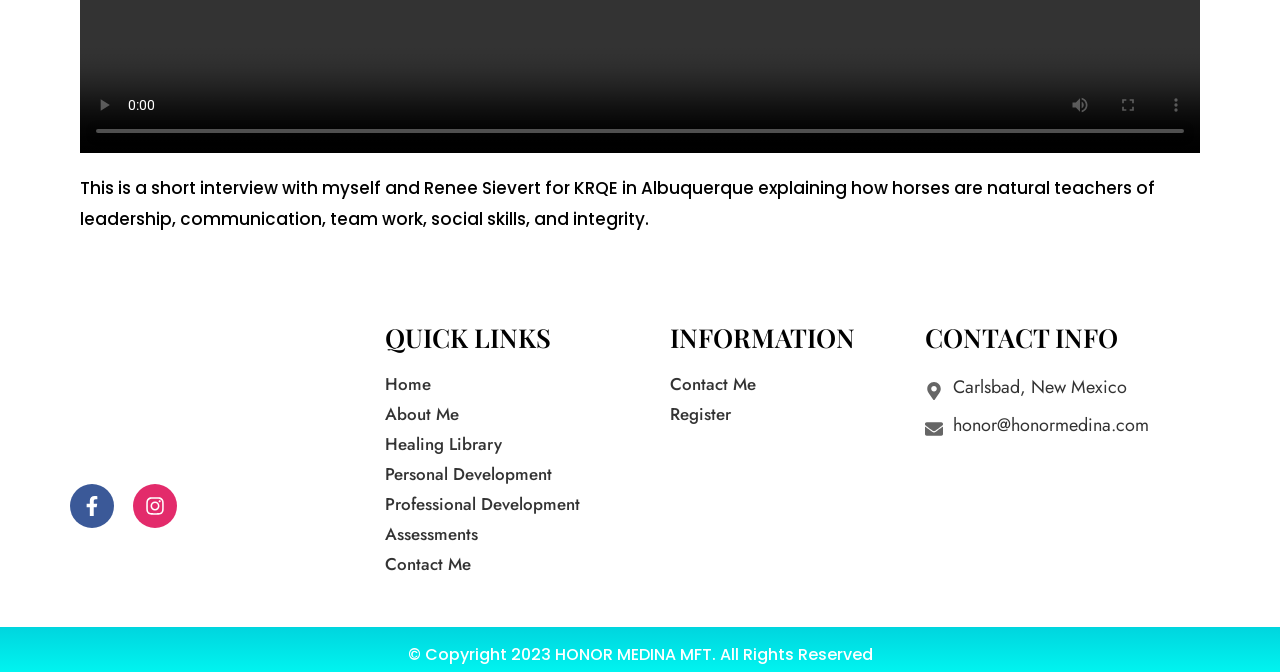Using the webpage screenshot, locate the HTML element that fits the following description and provide its bounding box: "Assessments".

[0.301, 0.775, 0.5, 0.814]